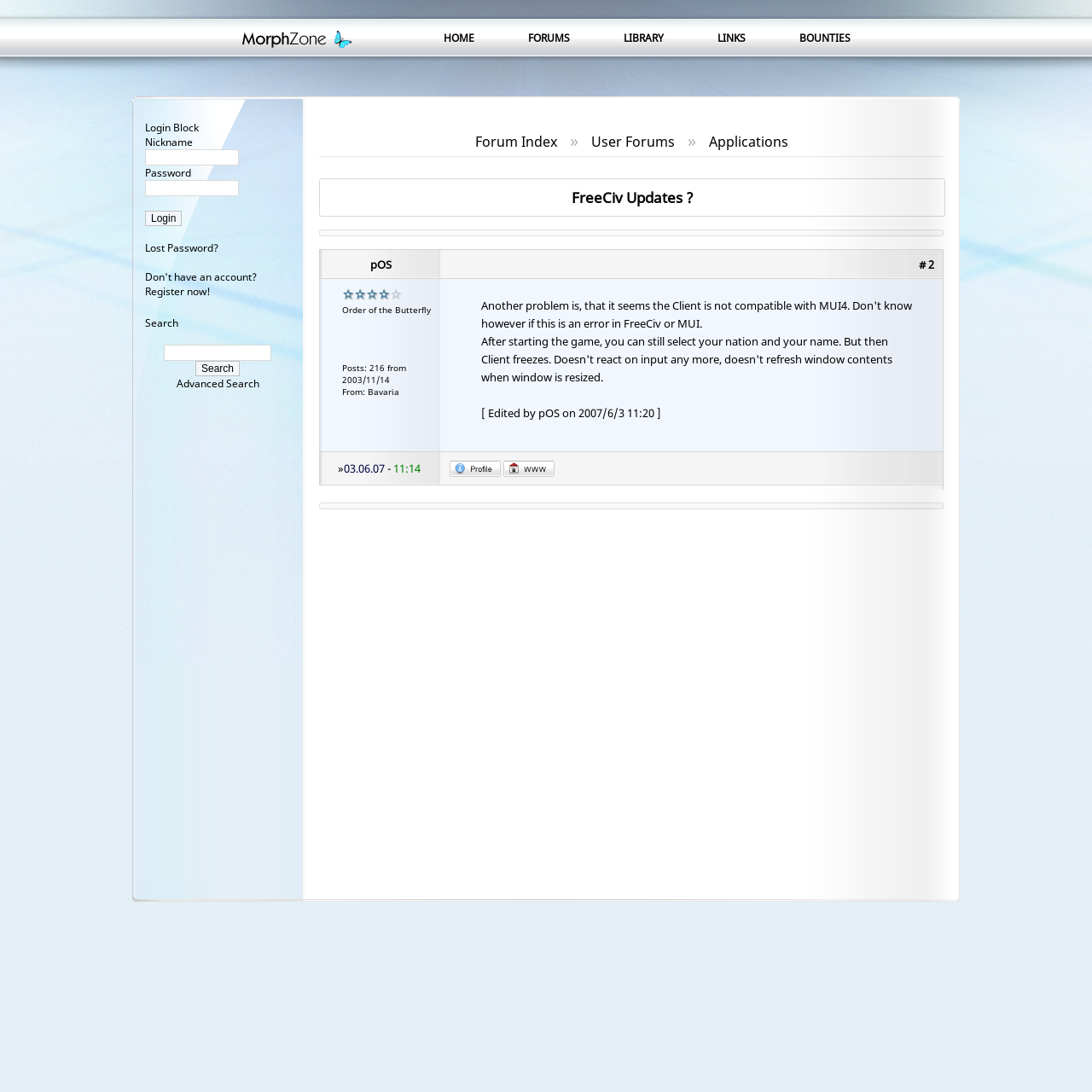Answer the following in one word or a short phrase: 
What is the text next to the image 'Order of the Butterfly'?

Posts: 216 from 2003/11/14